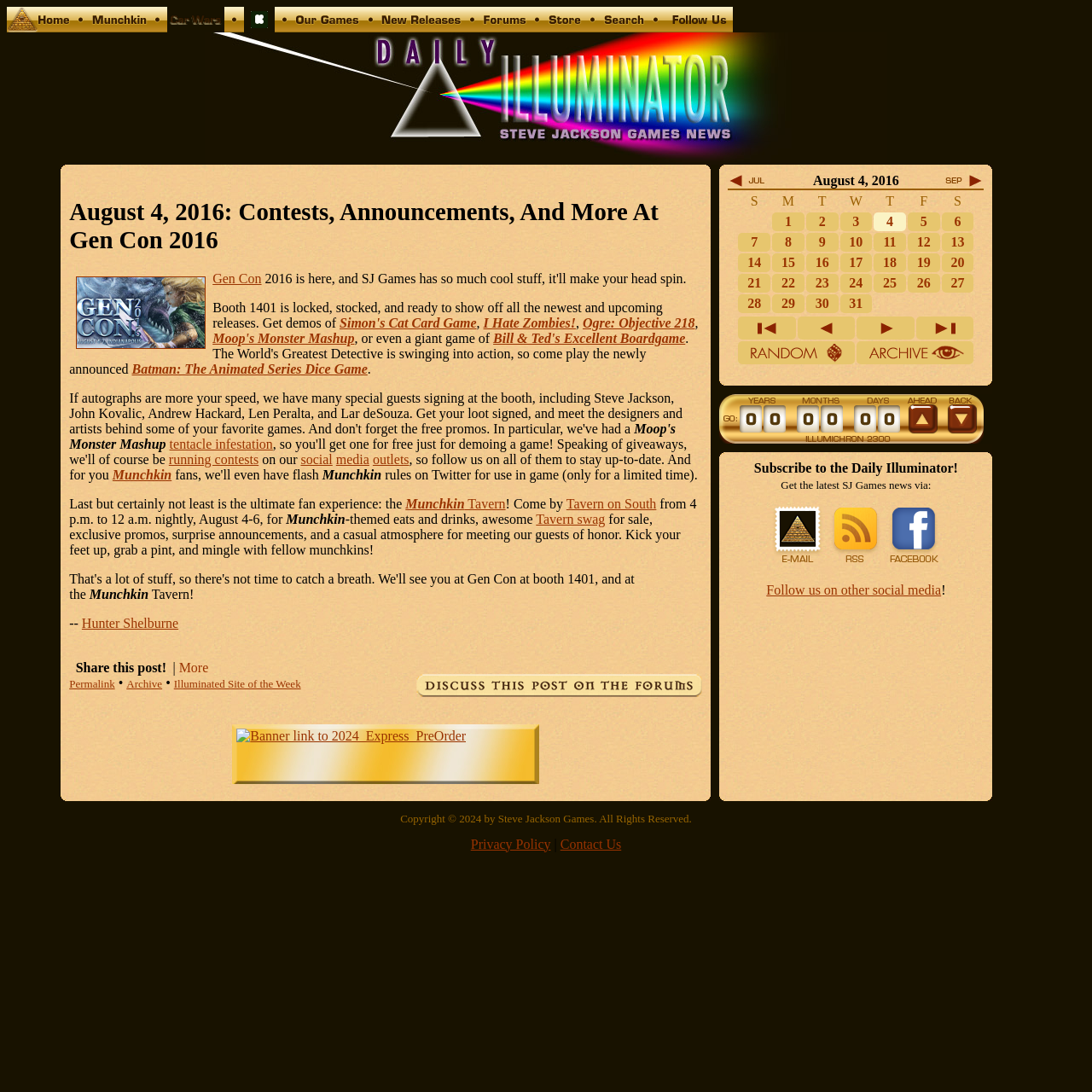Determine the bounding box coordinates of the element that should be clicked to execute the following command: "Click on the 'Store' link".

[0.501, 0.019, 0.534, 0.032]